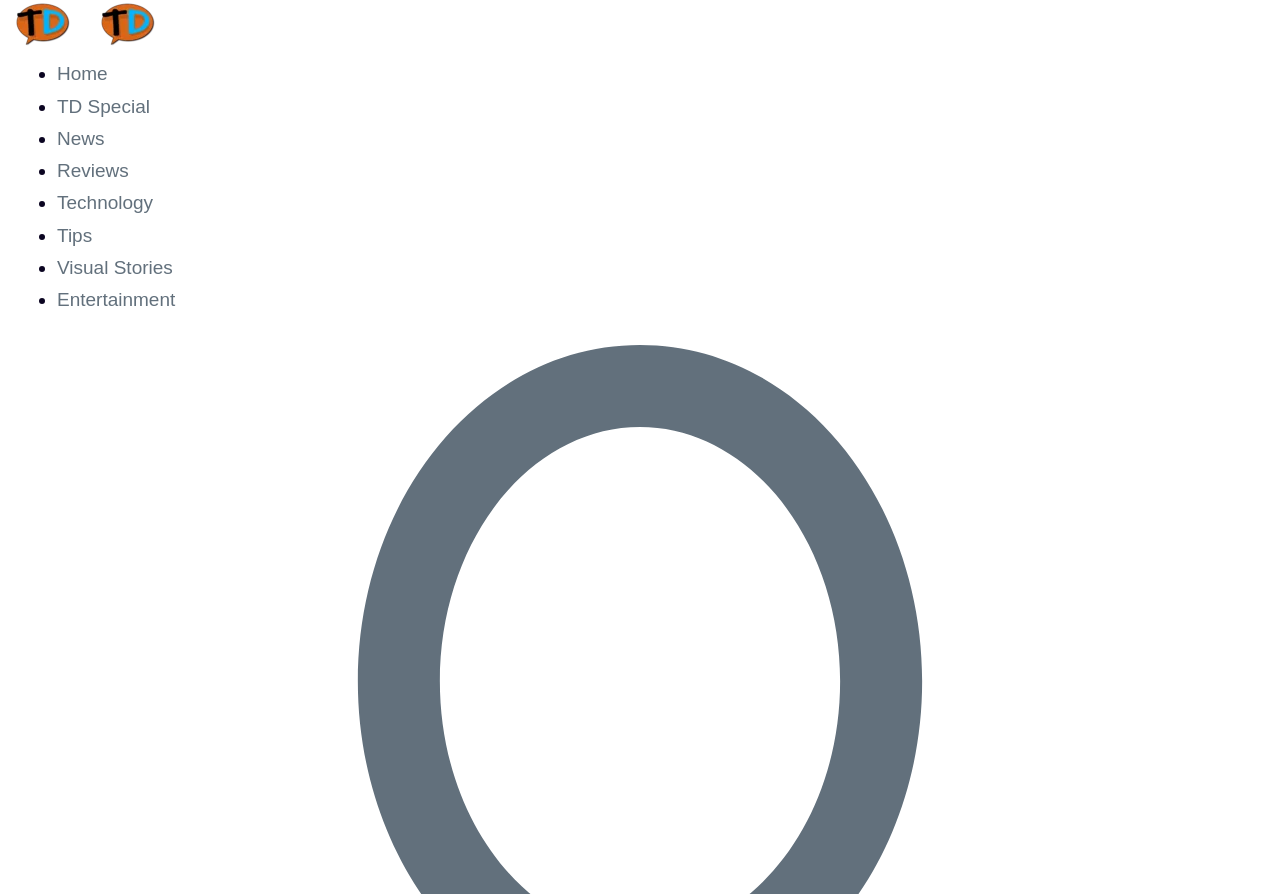Detail the webpage's structure and highlights in your description.

The webpage is about smart speakers and normal speakers, with a focus on investing in the right technology. At the top left corner, there is a logo of "The Technical Dost" accompanied by two images, also with the same name. Below the logo, there is a main navigation menu that spans the entire width of the page. The menu consists of 7 items, each represented by a bullet point and a link: Home, TD Special, News, Reviews, Technology, Tips, and Visual Stories, followed by Entertainment. These links are arranged horizontally, with the bullet points aligned to the left and the links to the right of each bullet point.